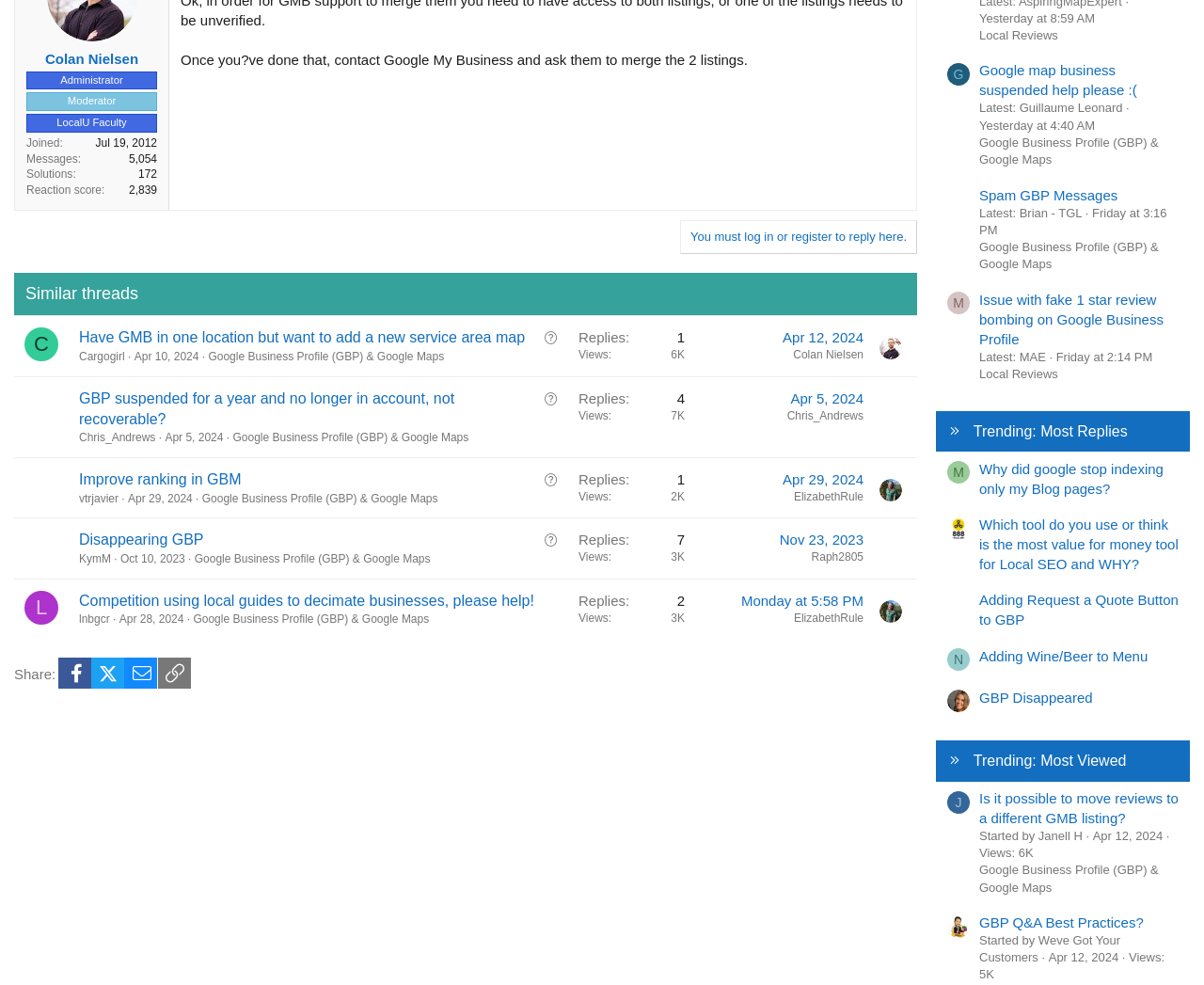How many messages does the user Colan Nielsen have?
Look at the image and respond with a single word or a short phrase.

5,054